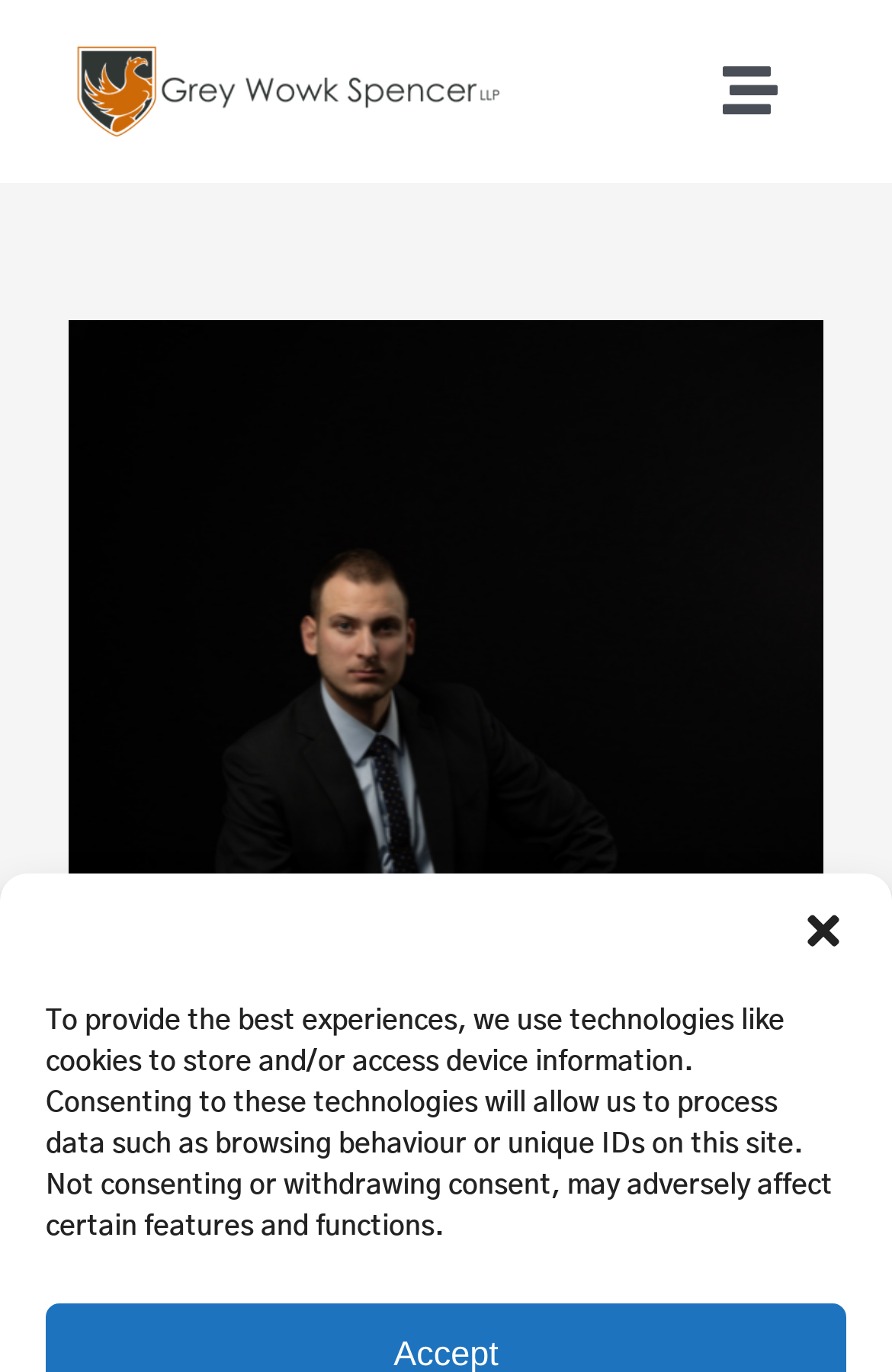Refer to the image and provide an in-depth answer to the question: 
What is the logo of the law firm?

The logo is located at the top left corner of the webpage, and it is an image with a bounding box of [0.077, 0.03, 0.571, 0.103]. The logo is also a link, which suggests that it may be clickable and lead to the law firm's homepage.